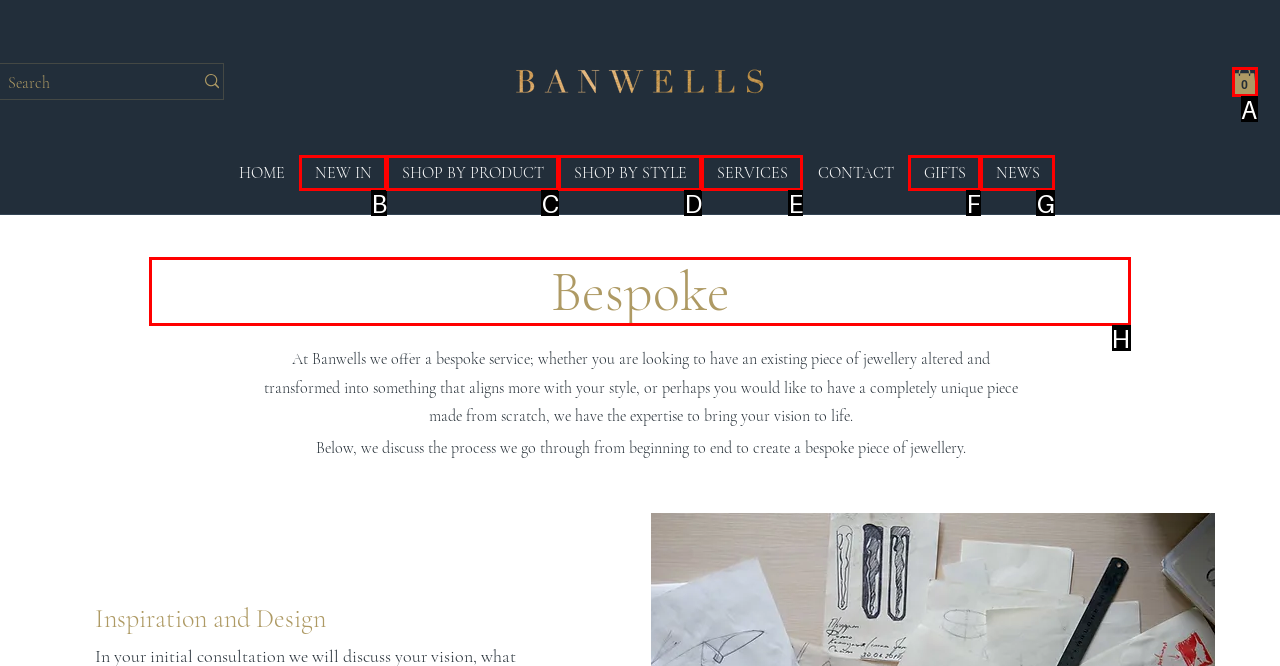Select the appropriate bounding box to fulfill the task: Learn about bespoke service Respond with the corresponding letter from the choices provided.

H